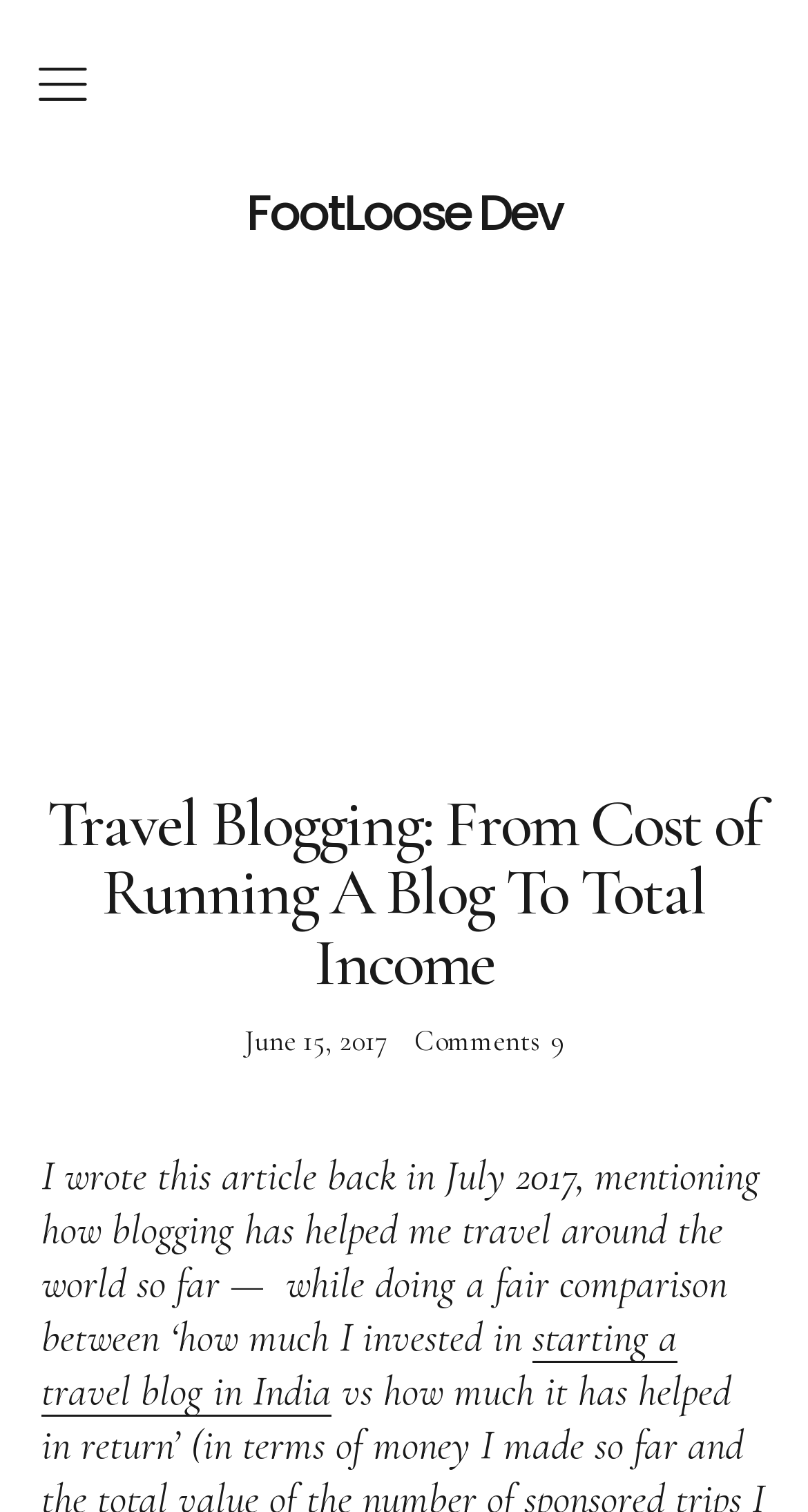Based on the description "Travel Gear Tips", find the bounding box of the specified UI element.

[0.0, 0.359, 1.0, 0.395]